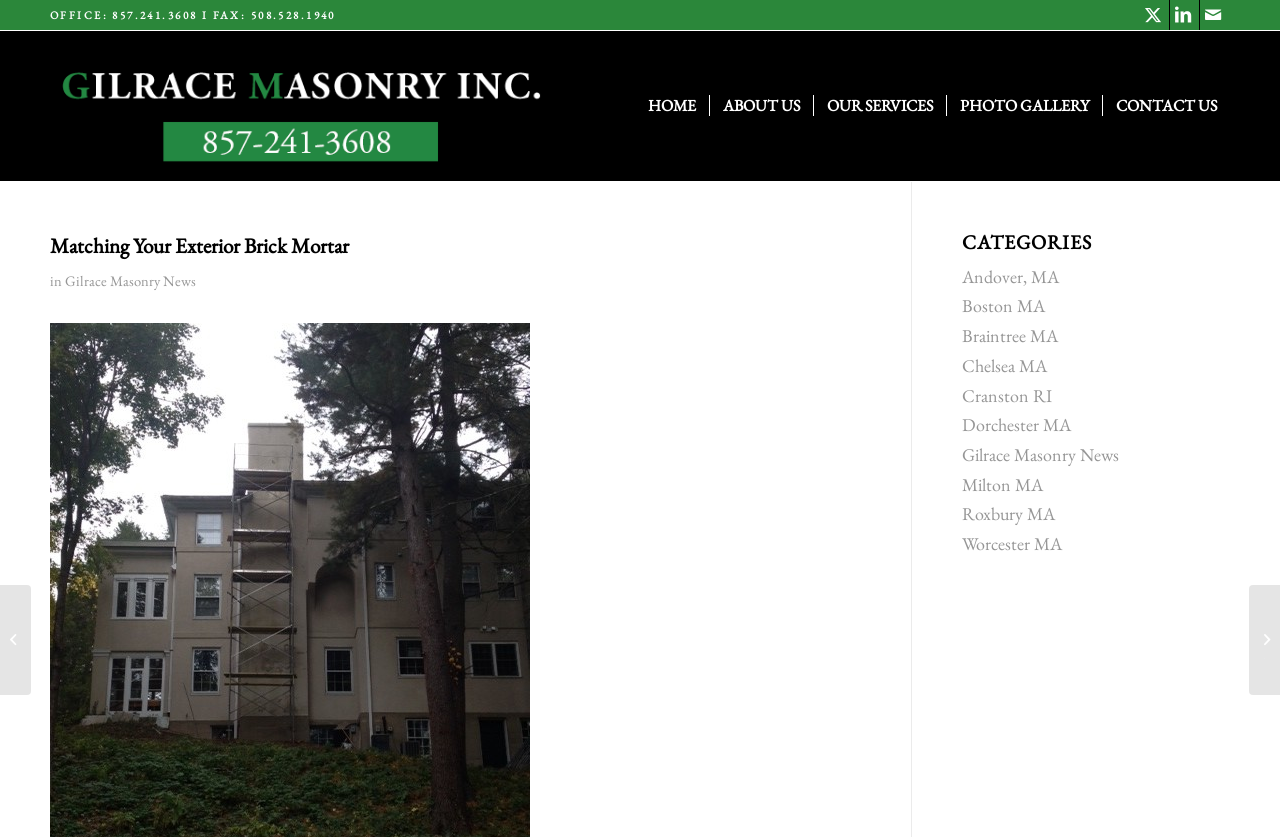How many links are there in the right sidebar?
Using the image as a reference, give a one-word or short phrase answer.

10